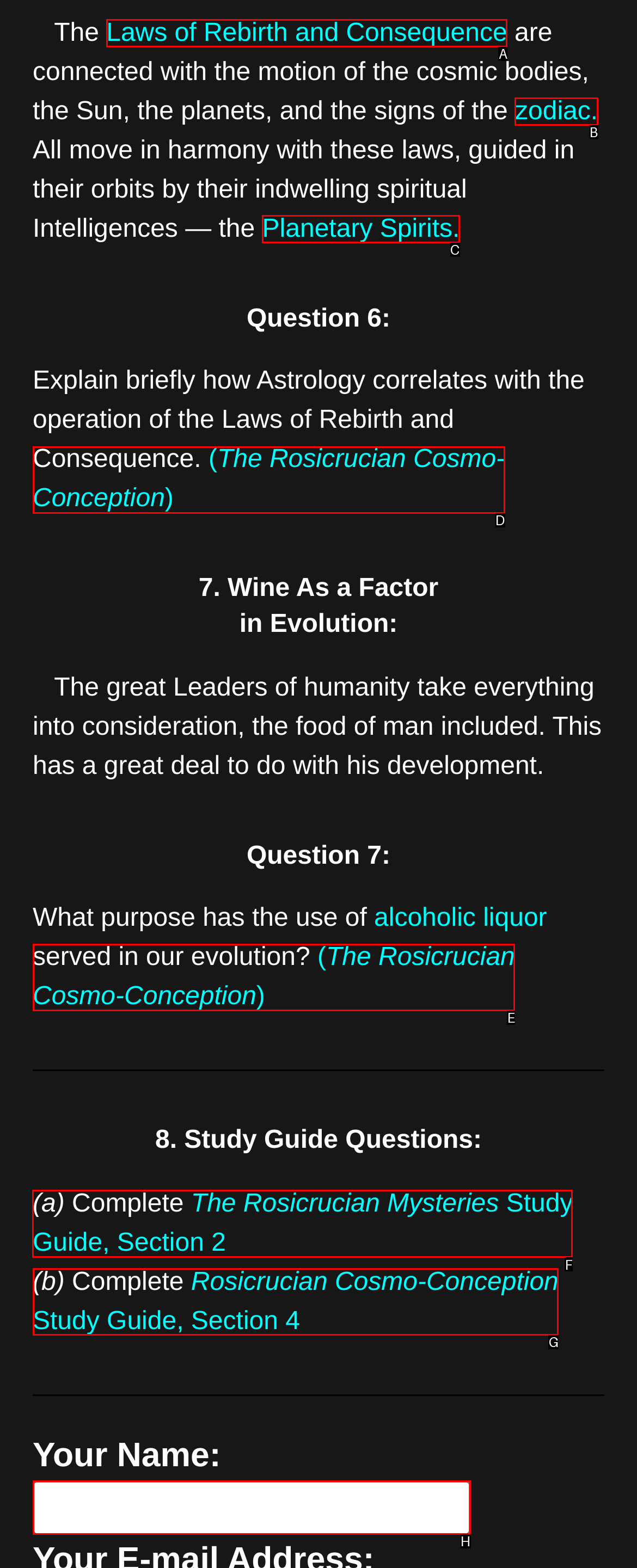Identify which HTML element should be clicked to fulfill this instruction: Click on The Rosicrucian Mysteries Study Guide, Section 2 Reply with the correct option's letter.

F